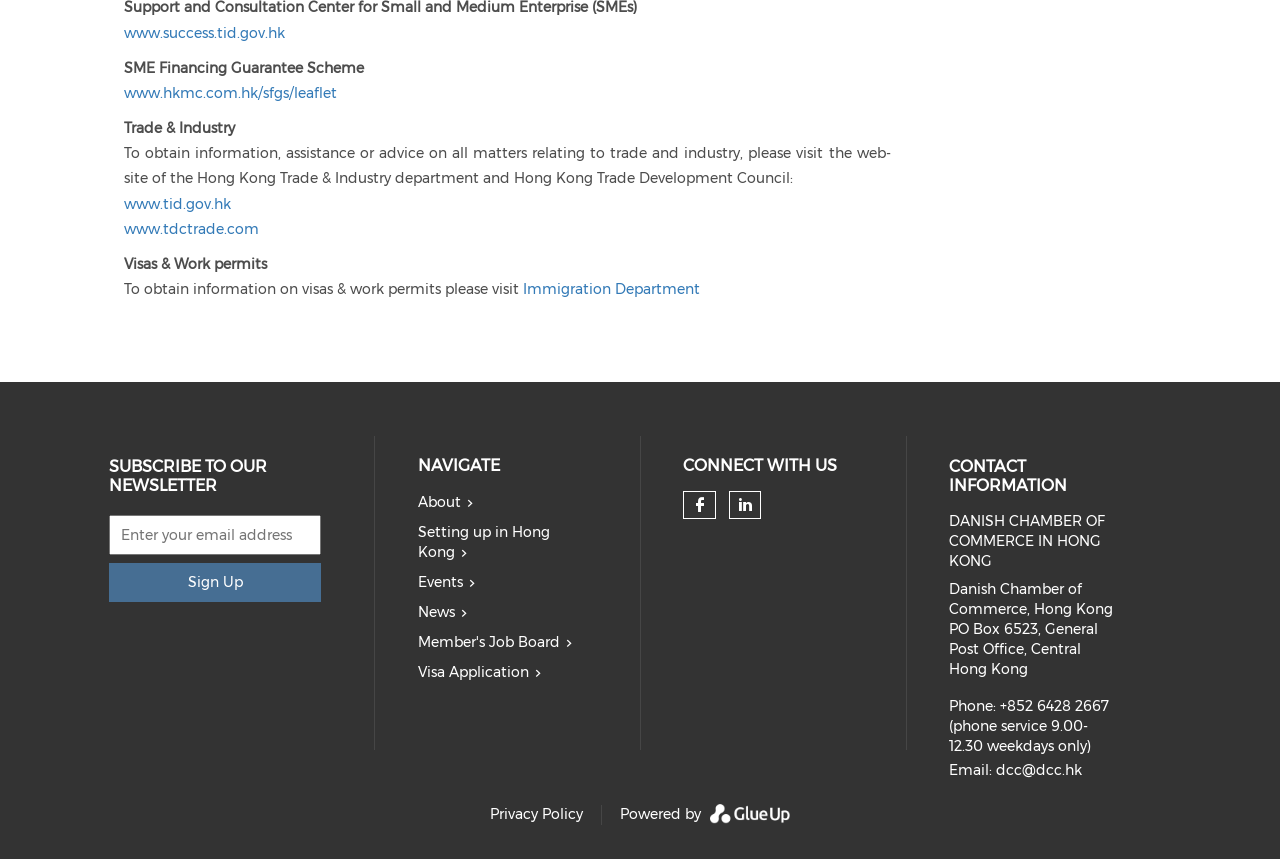Determine the bounding box coordinates of the clickable region to carry out the instruction: "Visit the SME Financing Guarantee Scheme website".

[0.097, 0.027, 0.222, 0.048]